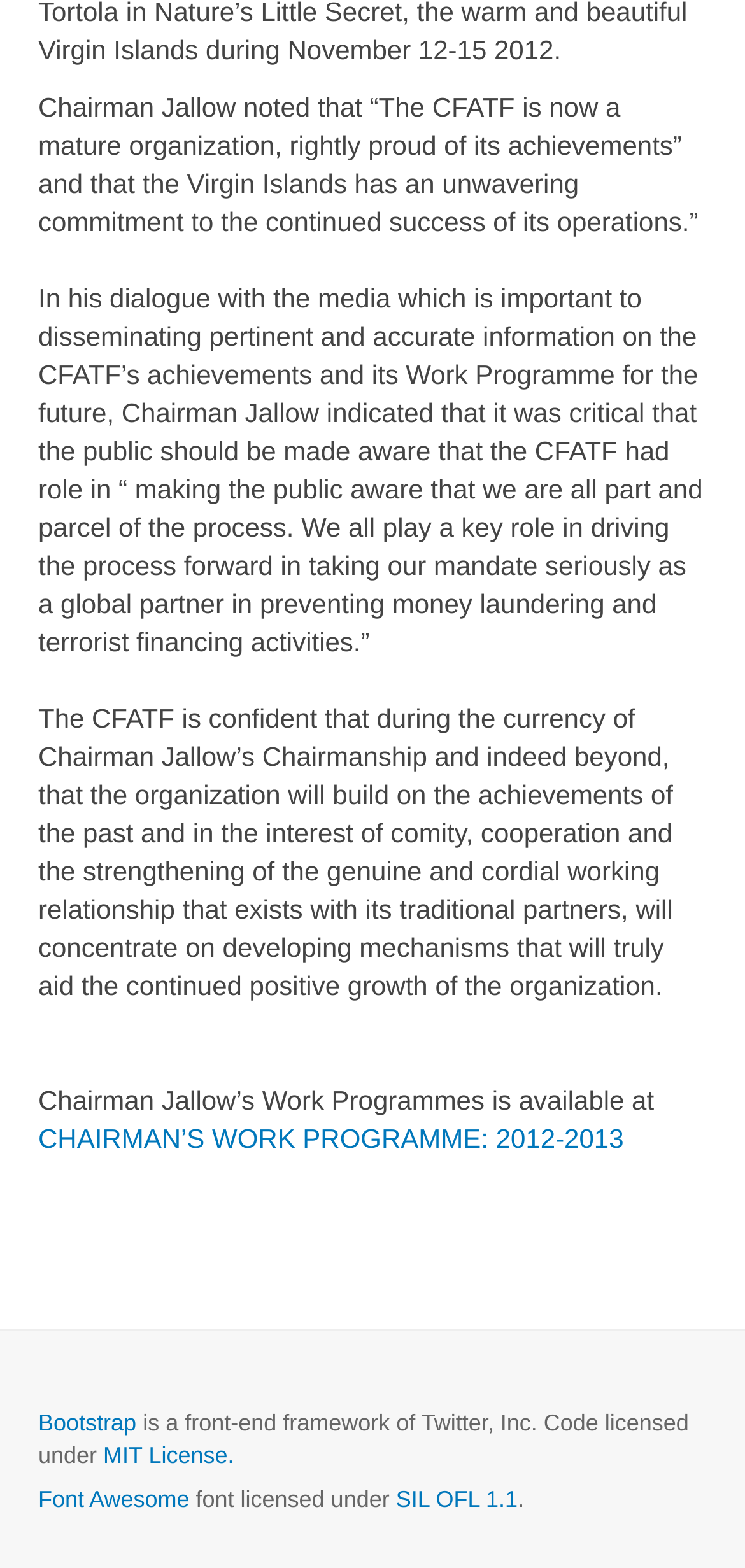Provide the bounding box coordinates for the UI element that is described as: "SIL OFL 1.1".

[0.531, 0.947, 0.695, 0.964]